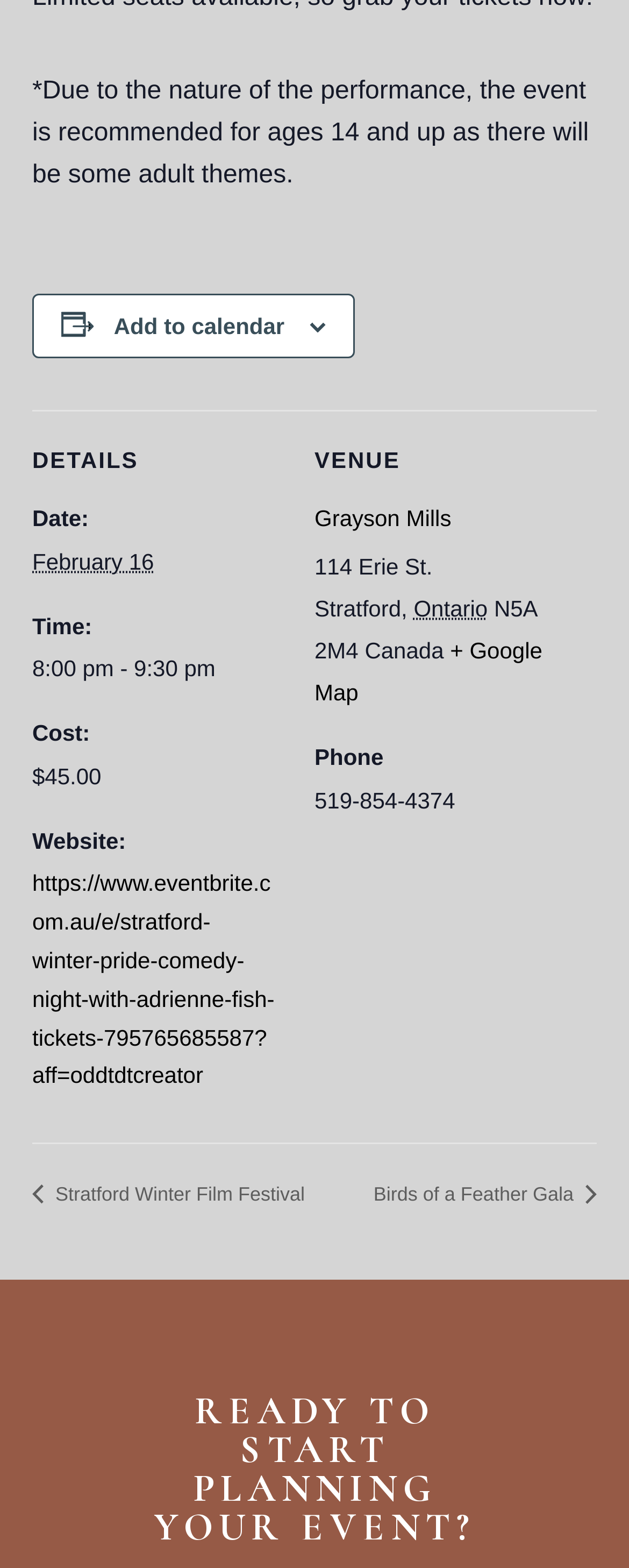Respond to the following query with just one word or a short phrase: 
What is the name of the event venue?

Grayson Mills